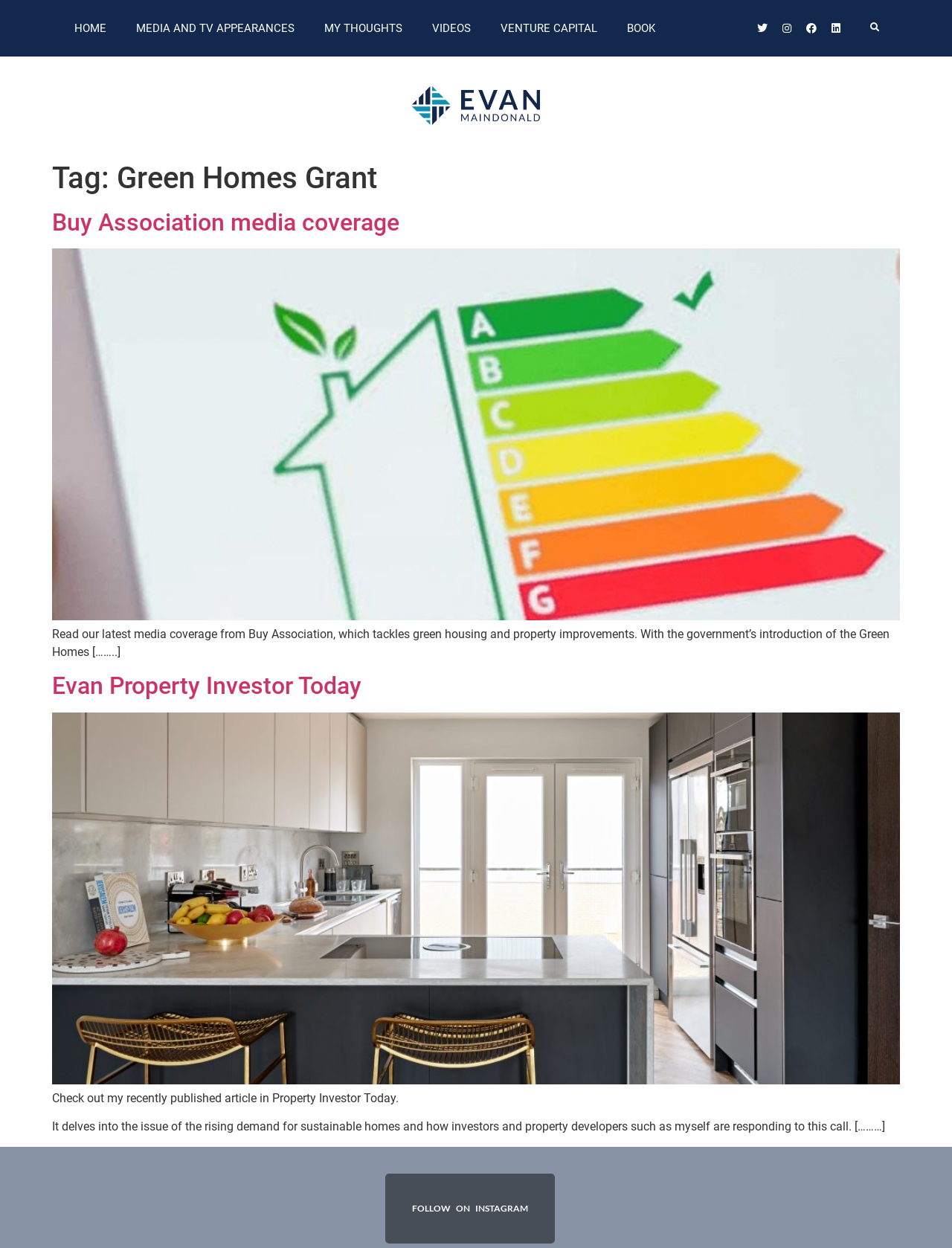What is the name of the author of the book?
Look at the image and answer the question with a single word or phrase.

Evan Maindonald